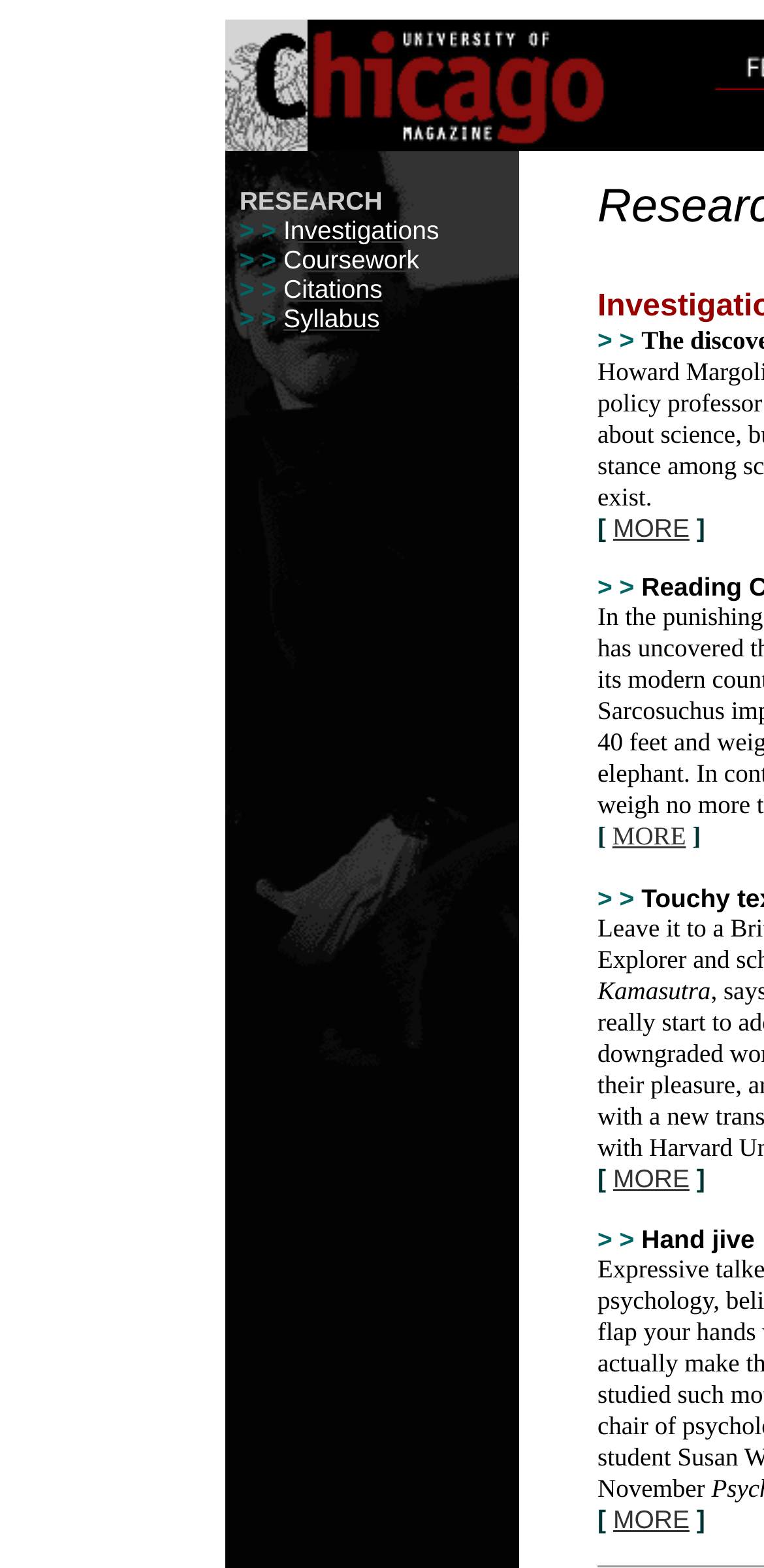Please reply with a single word or brief phrase to the question: 
How many 'MORE' links are there?

4